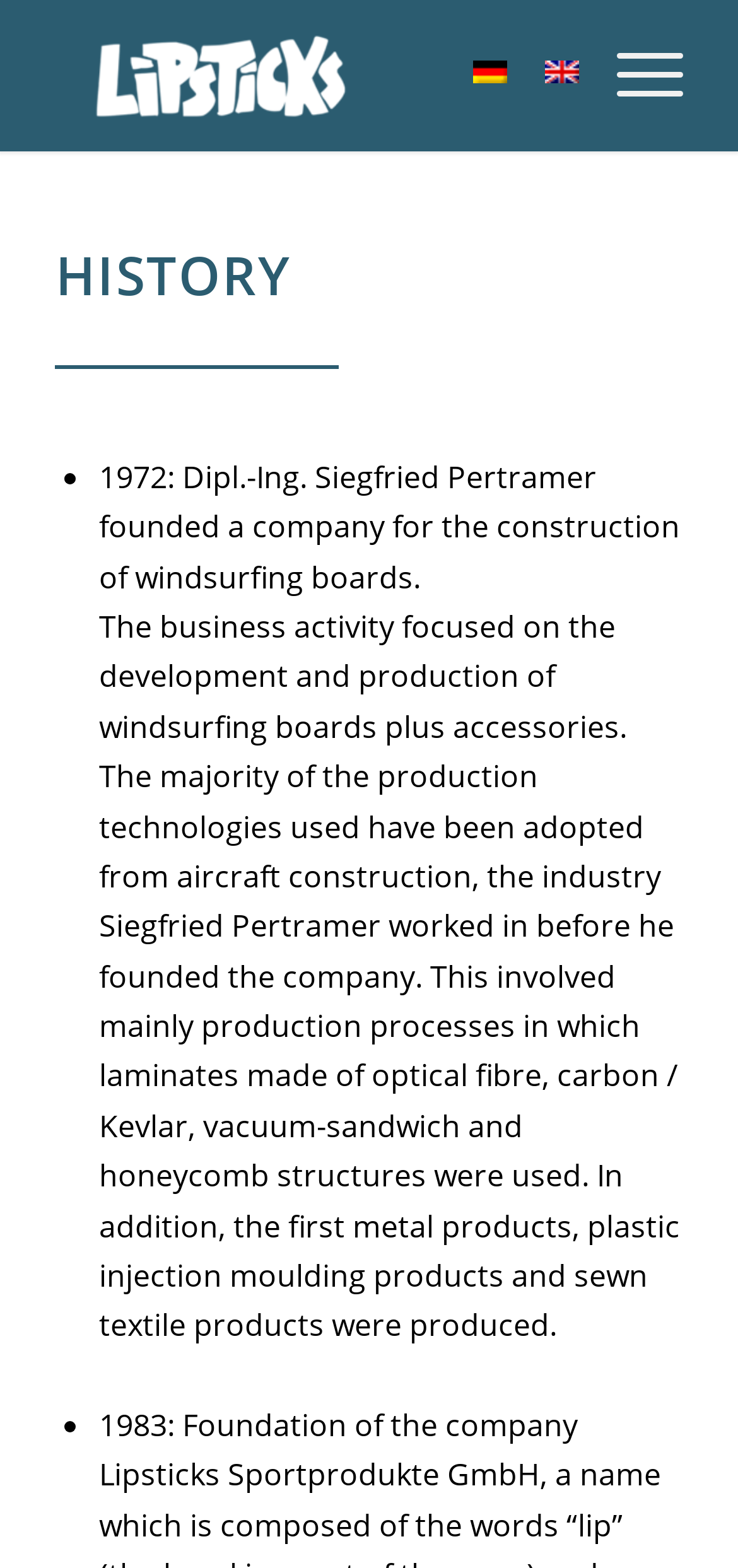What was the initial business activity of the company?
Please provide a detailed and thorough answer to the question.

According to the text, the business activity focused on the development and production of windsurfing boards plus accessories when the company was founded.